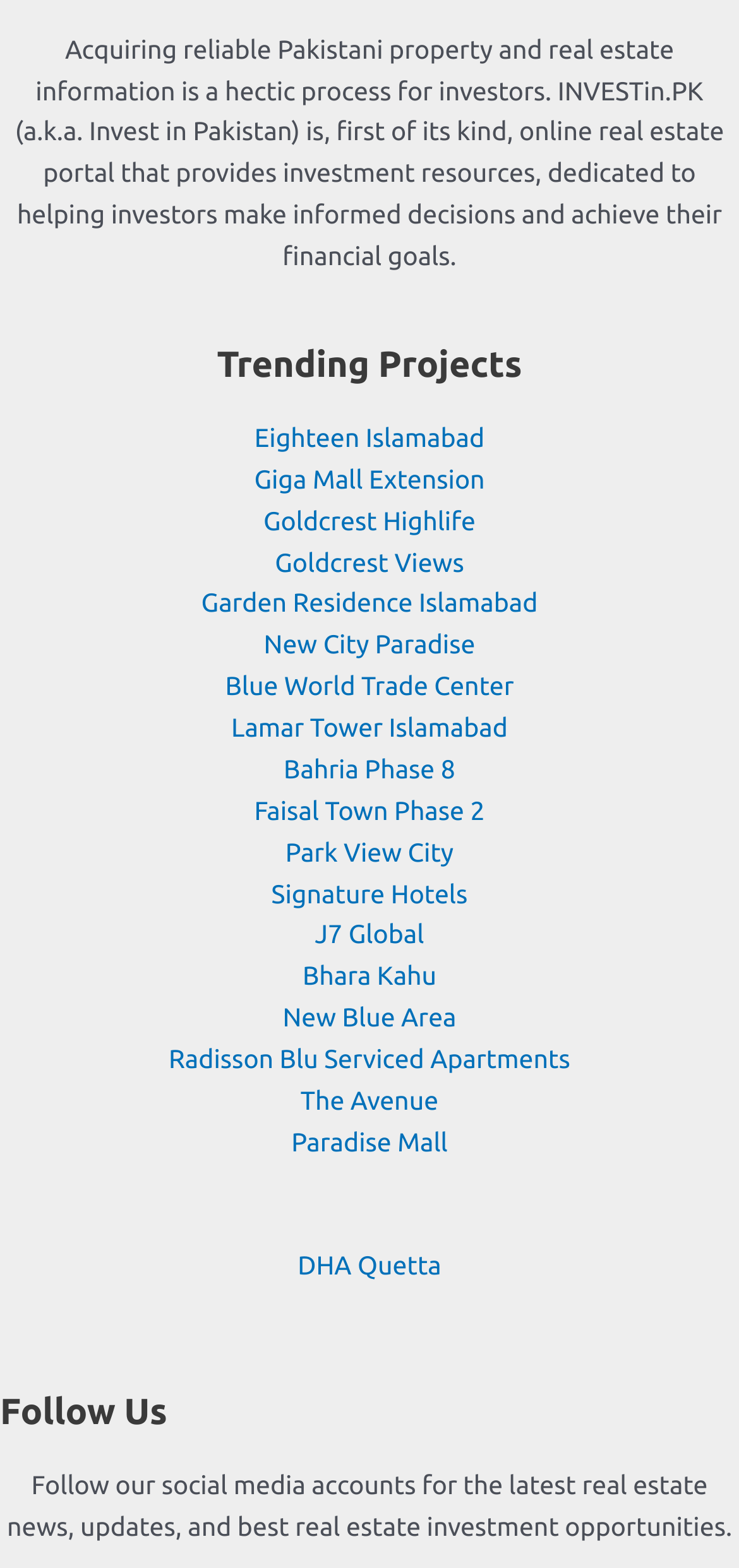Give a one-word or short phrase answer to the question: 
What is the last trending project listed?

DHA Quetta